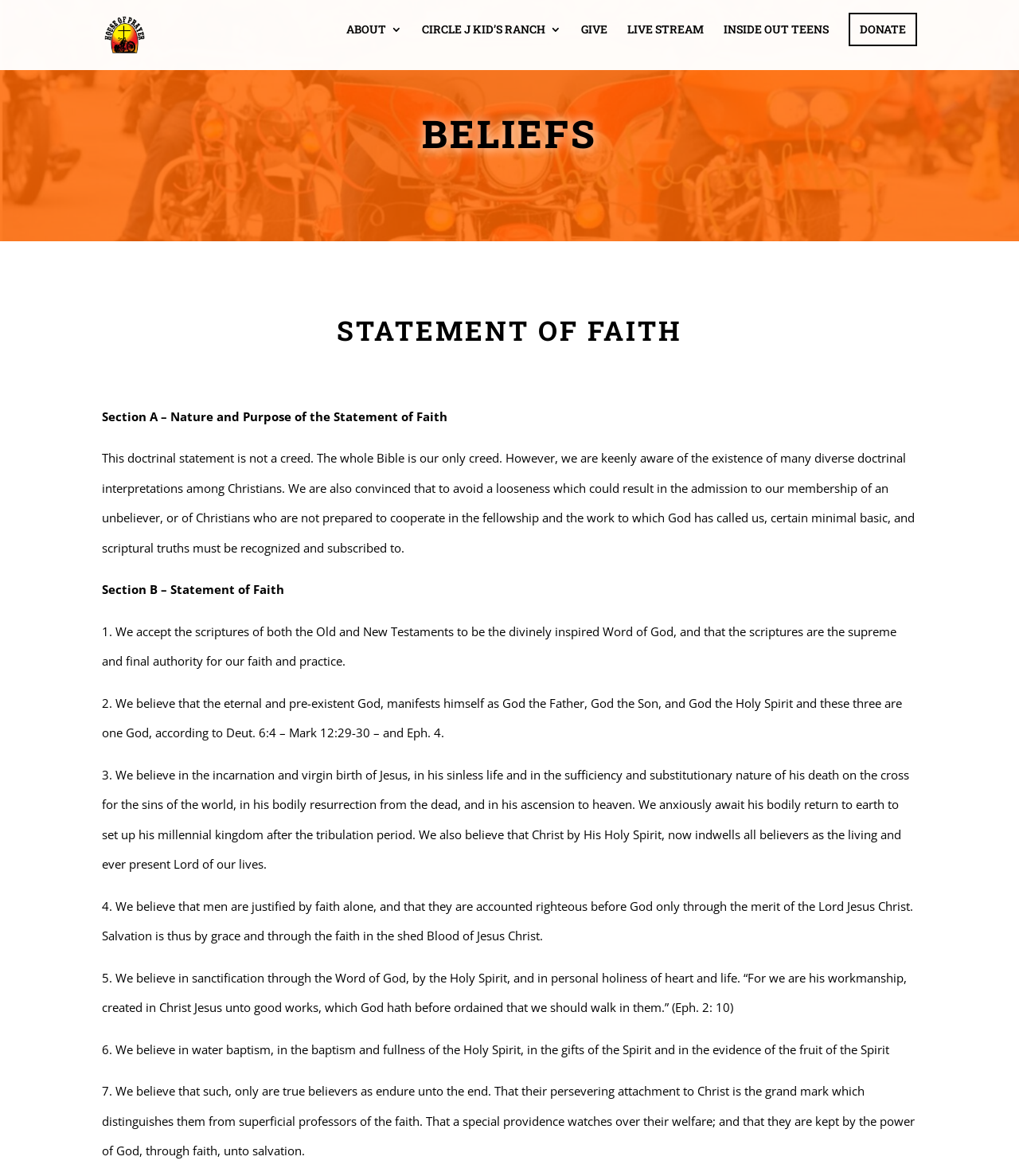Explain in detail what is displayed on the webpage.

The webpage is about the beliefs of House of Prayer Ellettsville. At the top, there is a logo of House of Prayer Ellettsville, accompanied by a link to the organization's homepage. Below the logo, there are several links to different sections of the website, including "ABOUT", "CIRCLE J KID'S RANCH", "GIVE", "LIVE STREAM", "INSIDE OUT TEENS", and "DONATE". 

A search bar is located at the top right corner of the page. 

The main content of the webpage is divided into sections, starting with a heading "BELIEFS" followed by a subheading "STATEMENT OF FAITH". The statement of faith is then divided into seven sections, each describing a specific belief of the organization. The sections are labeled "Section A – Nature and Purpose of the Statement of Faith", "Section B – Statement of Faith", and then numbered sections from 1 to 7. Each section contains a paragraph of text explaining the belief. The beliefs described include the inspiration of the Bible, the nature of God, the incarnation and virgin birth of Jesus, justification by faith, sanctification, water baptism, and the perseverance of true believers.